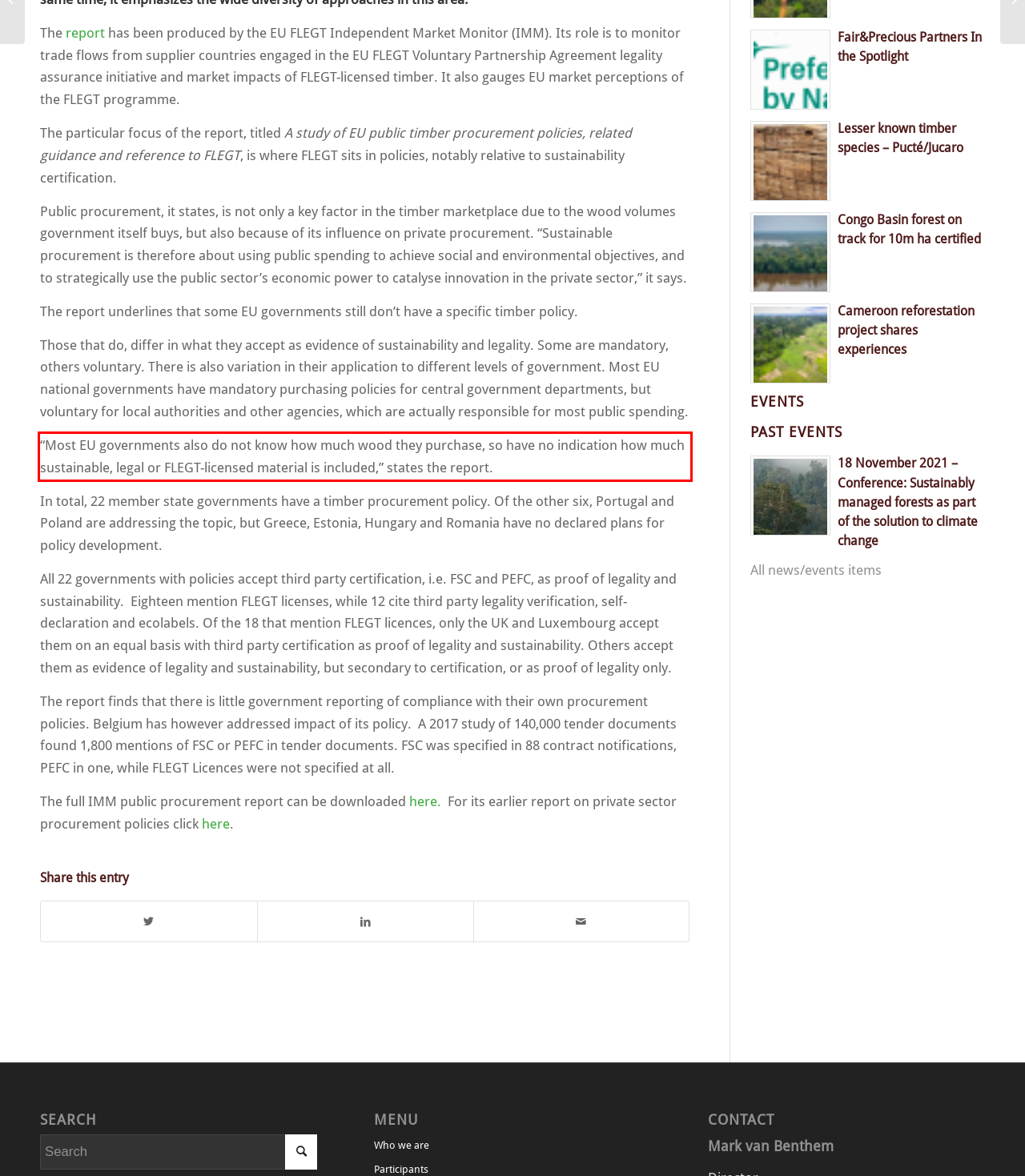Examine the screenshot of the webpage, locate the red bounding box, and perform OCR to extract the text contained within it.

“Most EU governments also do not know how much wood they purchase, so have no indication how much sustainable, legal or FLEGT-licensed material is included,” states the report.